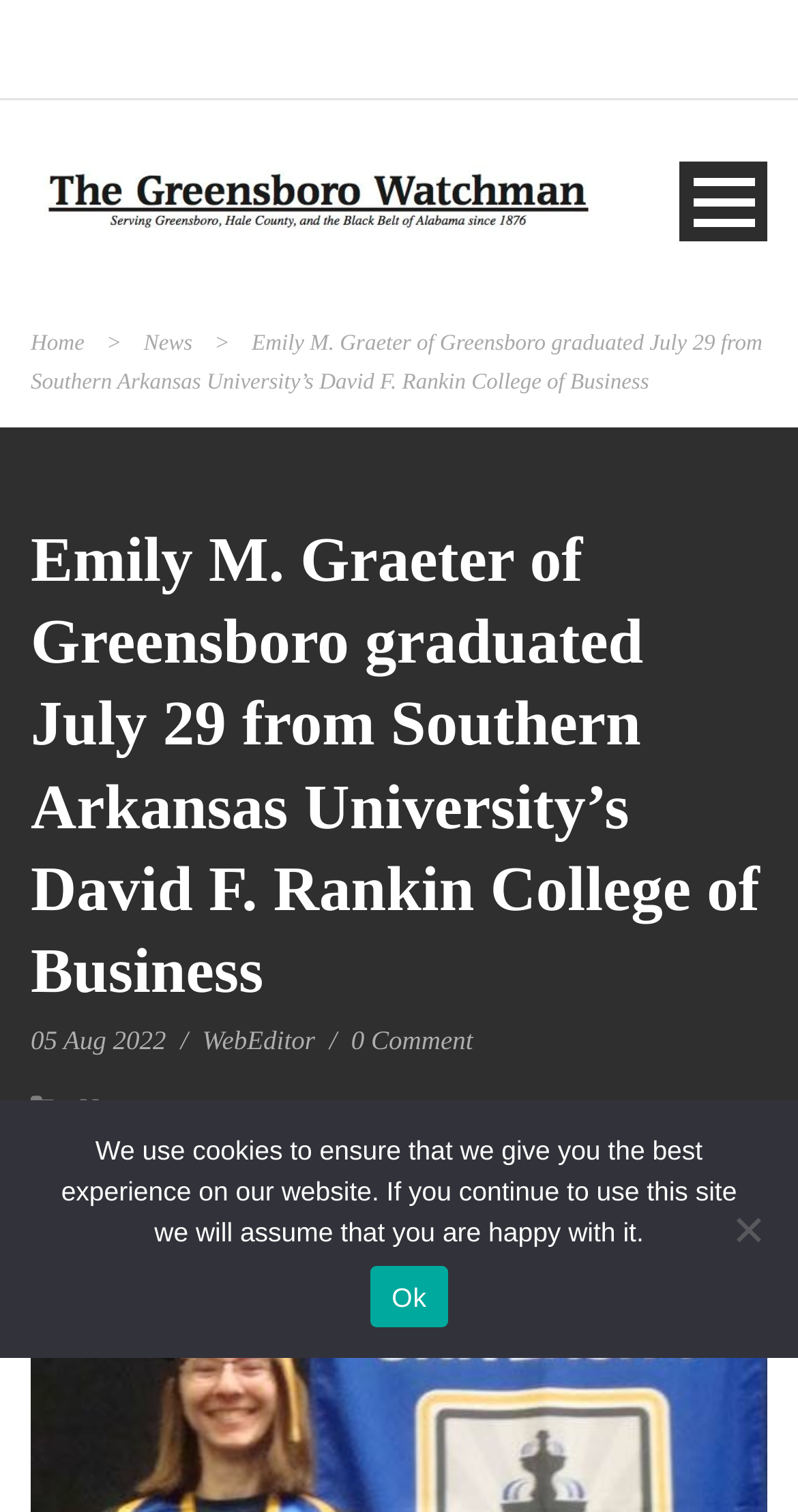Convey a detailed summary of the webpage, mentioning all key elements.

The webpage appears to be a news article page from The Greensboro Watchman. At the top, there is a menu button labeled "Open Menu" on the right side, and a series of links on the left side, including "Home", "News", "Classifieds", "Legal Notices", "Privacy Policy", and "Account". Below these links, there is a headline that reads "Emily M. Graeter of Greensboro graduated July 29 from Southern Arkansas University’s David F. Rankin College of Business".

The main content of the page is a news article with the same title as the headline. The article is positioned below the headline and takes up most of the page. There is a link to the date "05 Aug 2022" below the article, followed by a link to the author "WebEditor" and a link to "0 Comment".

On the right side of the page, there is a secondary menu with links to "Home" and "News". At the bottom of the page, there is a cookie notice dialog box that is not currently in focus. The dialog box contains a message about the website's use of cookies and has an "Ok" button to acknowledge the notice. There is also a "No" button on the right side of the dialog box.